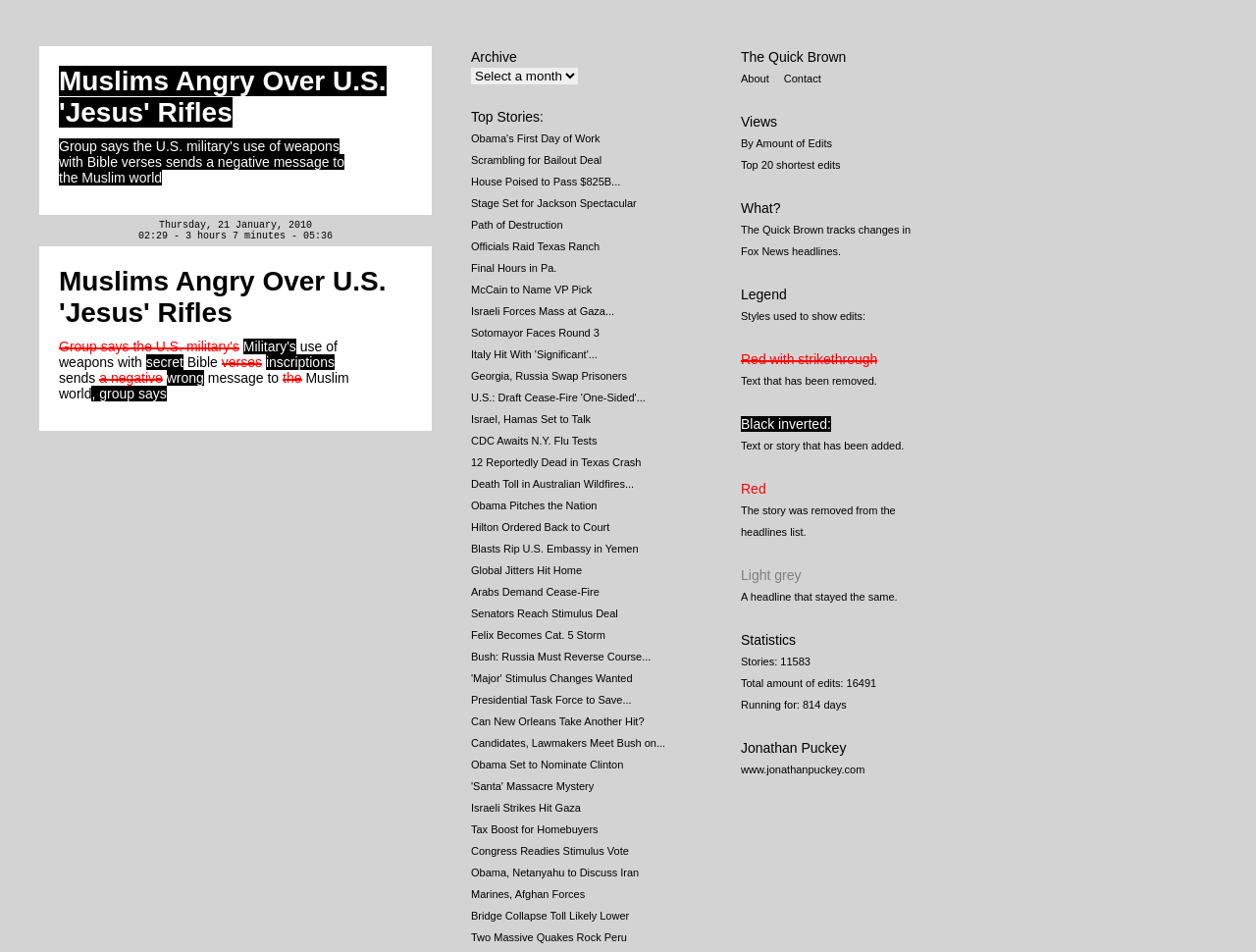Explain the webpage in detail, including its primary components.

The webpage is primarily focused on displaying news headlines from FOX News, with a specific emphasis on tracking changes over time. The page is divided into two main sections: a header section and a content section.

In the header section, located at the top of the page, there are several links and a combobox. The links include "Top Stories:", "Archive", and "The Quick Brown", which appears to be the title of the webpage. There is also a combobox with no visible text.

The content section is dominated by a list of news headlines, with 40 links in total. These links are arranged in a vertical column, with each link displaying a news headline. The headlines appear to be from various dates, with some dating back to 2010. The links are densely packed, with minimal spacing between them.

Above the list of headlines, there are two headings: "Muslims Angry Over U.S. 'Jesus' Rifles" and a timestamp "Thursday, 21 January, 2010 02:29 - 3 hours 7 minutes - 05:36". Below these headings, there is a paragraph of text that appears to be discussing the use of weapons with secret Bible verses inscriptions, which sends a negative message to the Muslim world.

On the right-hand side of the page, there is a section with several links, including "About", "Contact", and "Views". There is also a paragraph of text that explains the purpose of "The Quick Brown", which is to track changes in Fox News headlines. Below this, there is a legend that explains the styles used to show edits.

Overall, the webpage appears to be a news aggregator with a focus on tracking changes in FOX News headlines over time.